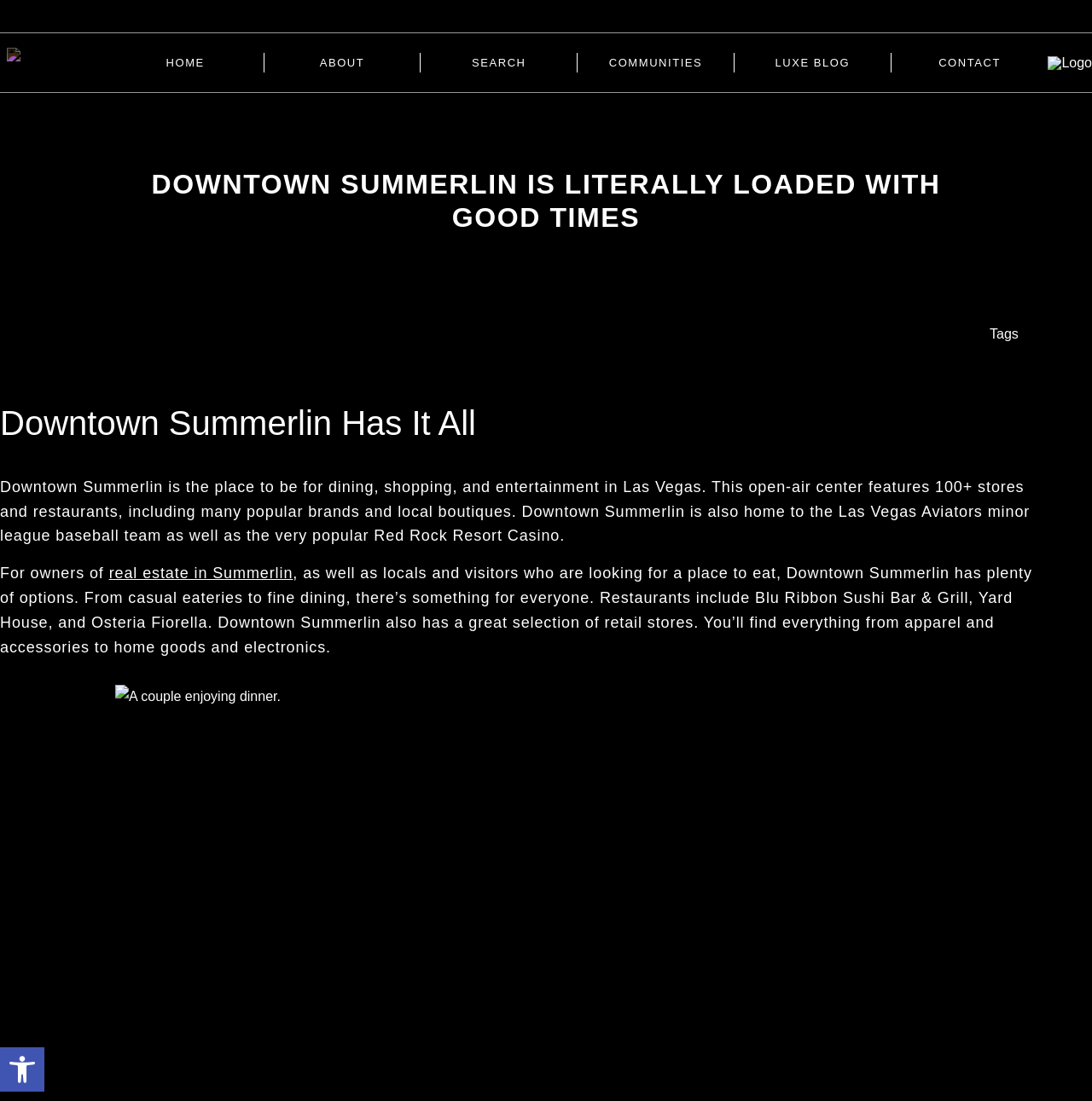What is the name of the baseball team mentioned?
Could you answer the question with a detailed and thorough explanation?

I found the answer by reading the paragraph that describes Downtown Summerlin, which mentions that it is home to the Las Vegas Aviators minor league baseball team.